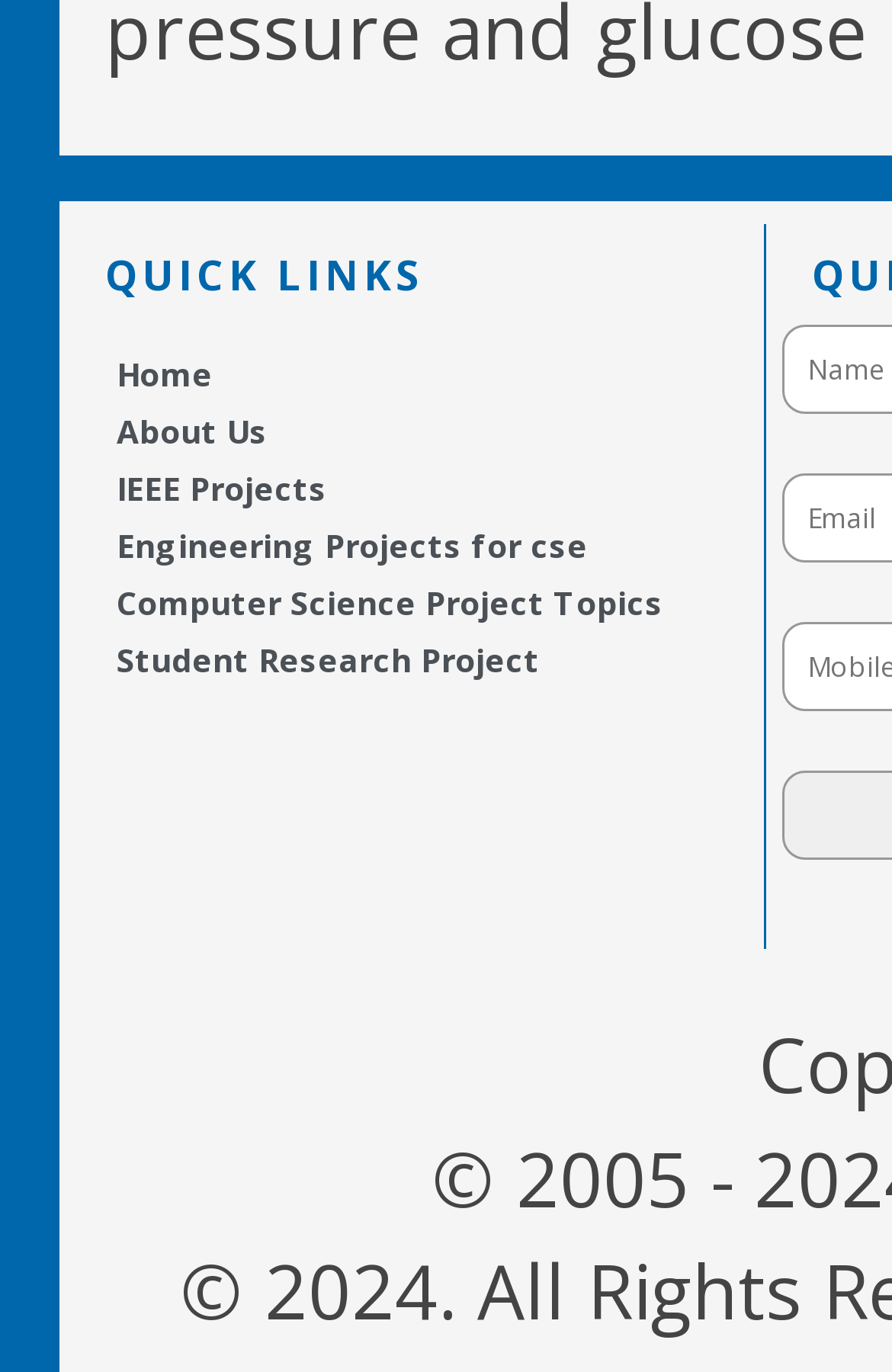What is the last link under 'QUICK LINKS'?
Provide a fully detailed and comprehensive answer to the question.

The last link under the 'QUICK LINKS' heading is 'Student Research Project', which is located at the bottom of the webpage with a bounding box of [0.131, 0.465, 0.605, 0.497].